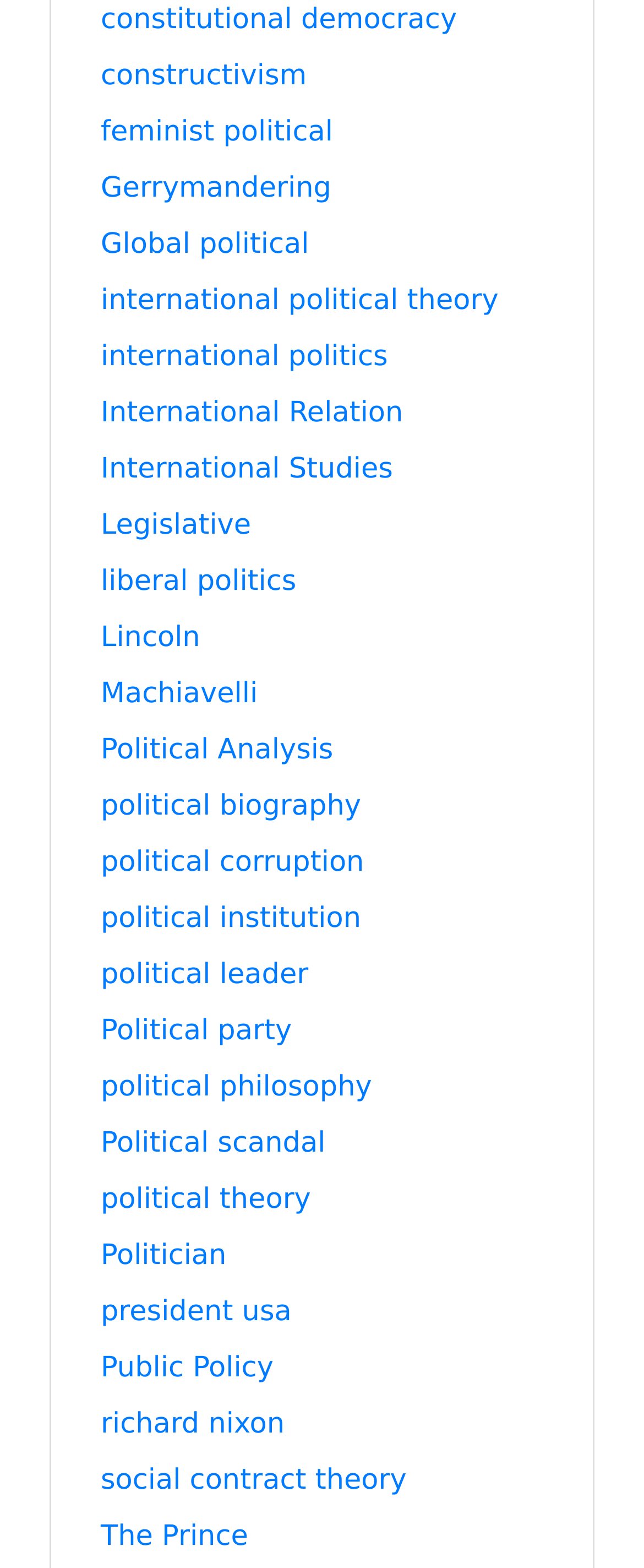Locate and provide the bounding box coordinates for the HTML element that matches this description: "Gerrymandering".

[0.156, 0.109, 0.515, 0.13]